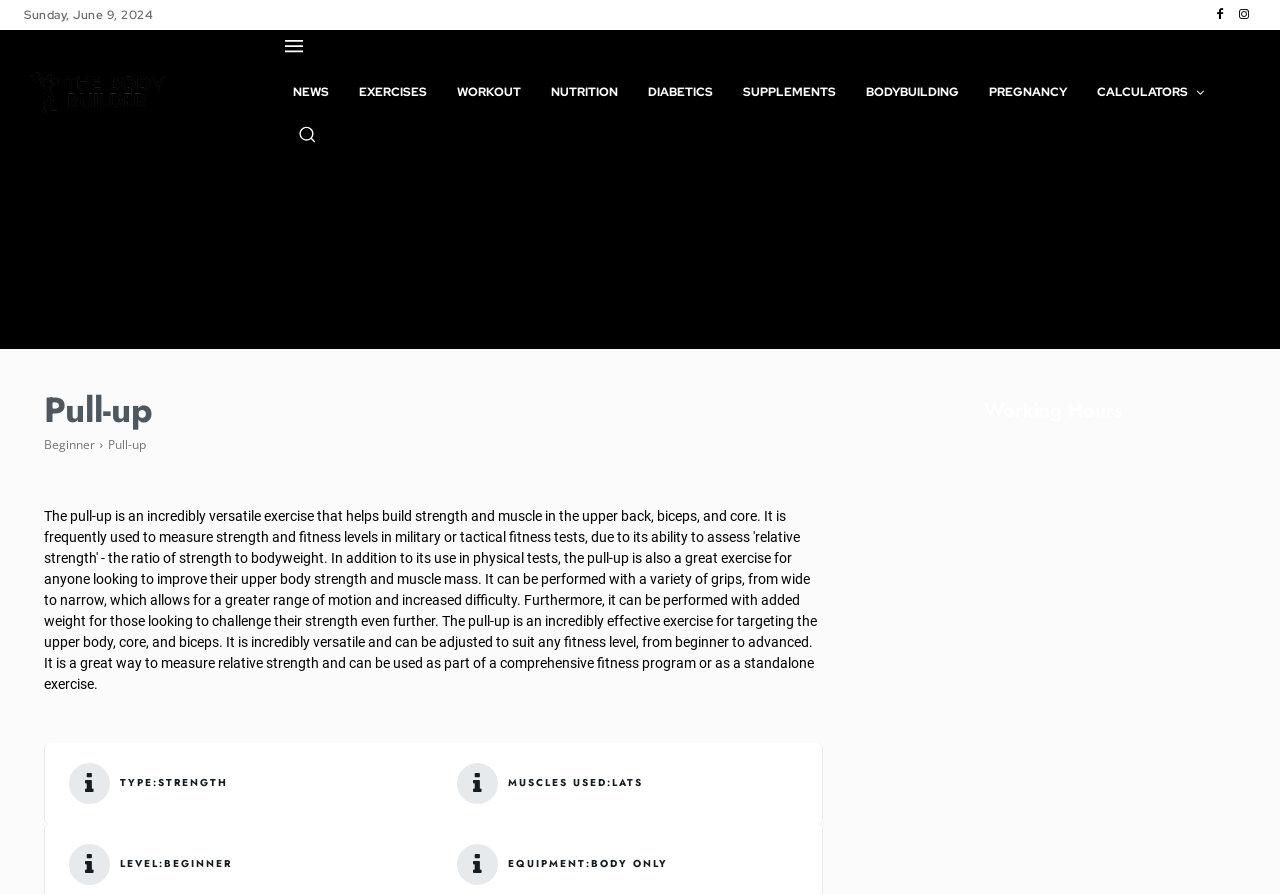Determine the bounding box coordinates for the UI element with the following description: "Tech Monkey Business". The coordinates should be four float numbers between 0 and 1, represented as [left, top, right, bottom].

None